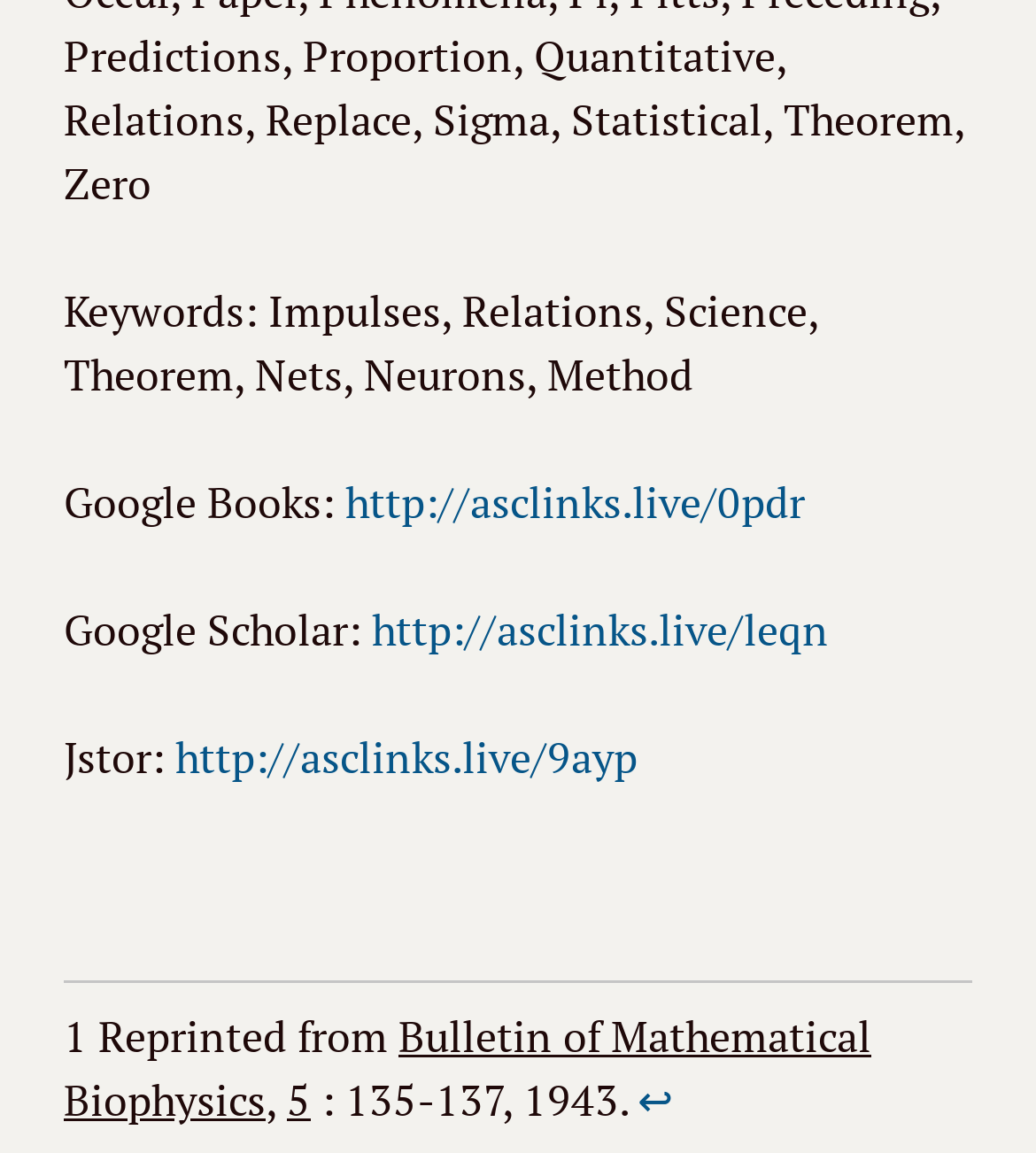What is the year of publication of the journal article?
Using the image, provide a detailed and thorough answer to the question.

I found the year of publication by looking at the StaticText element with ID 879, which contains the text ': 135-137, 1943.'.